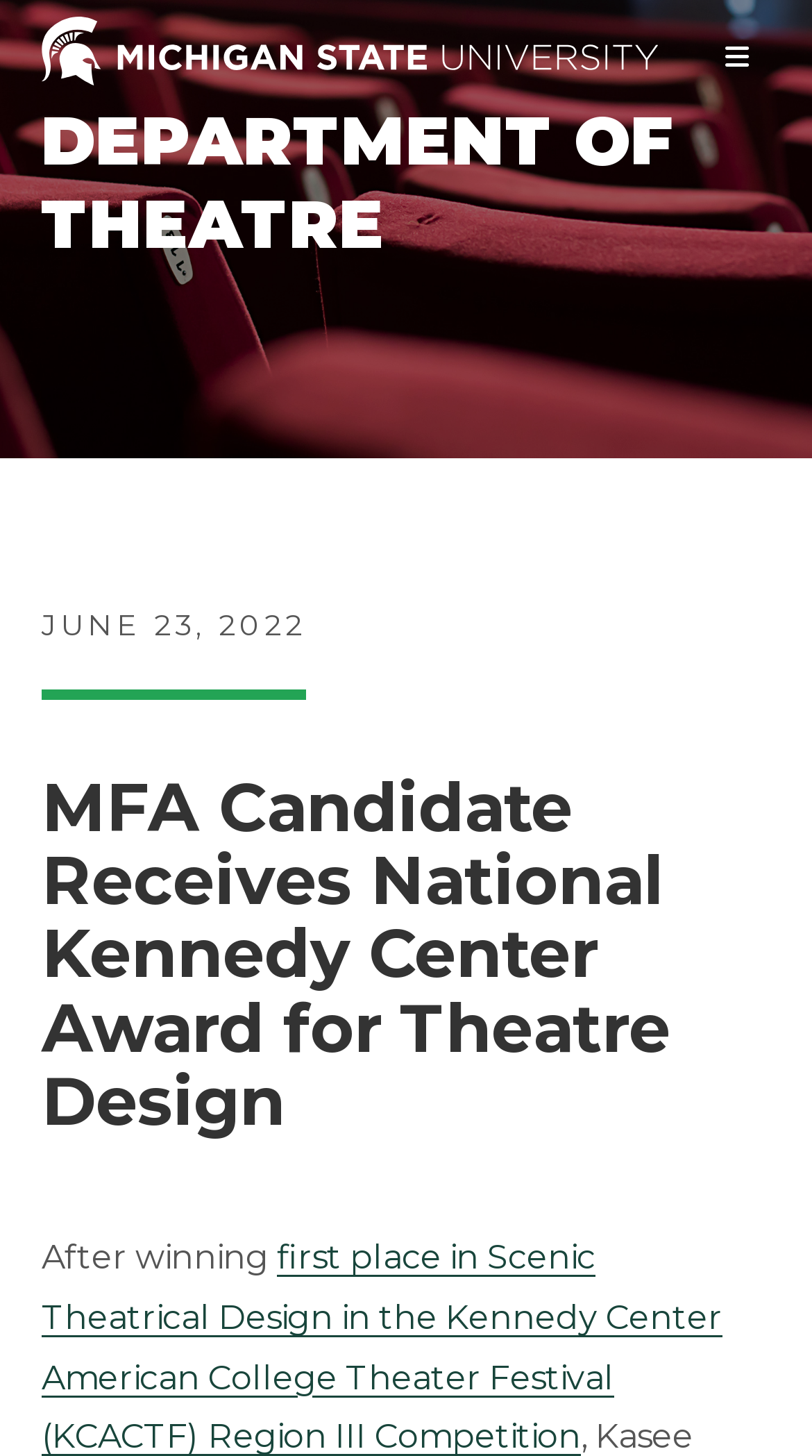Respond with a single word or phrase to the following question: Is there a link at the top of the webpage?

Yes